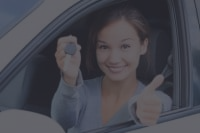What type of vehicles do the locksmith services cater to?
Your answer should be a single word or phrase derived from the screenshot.

any car model